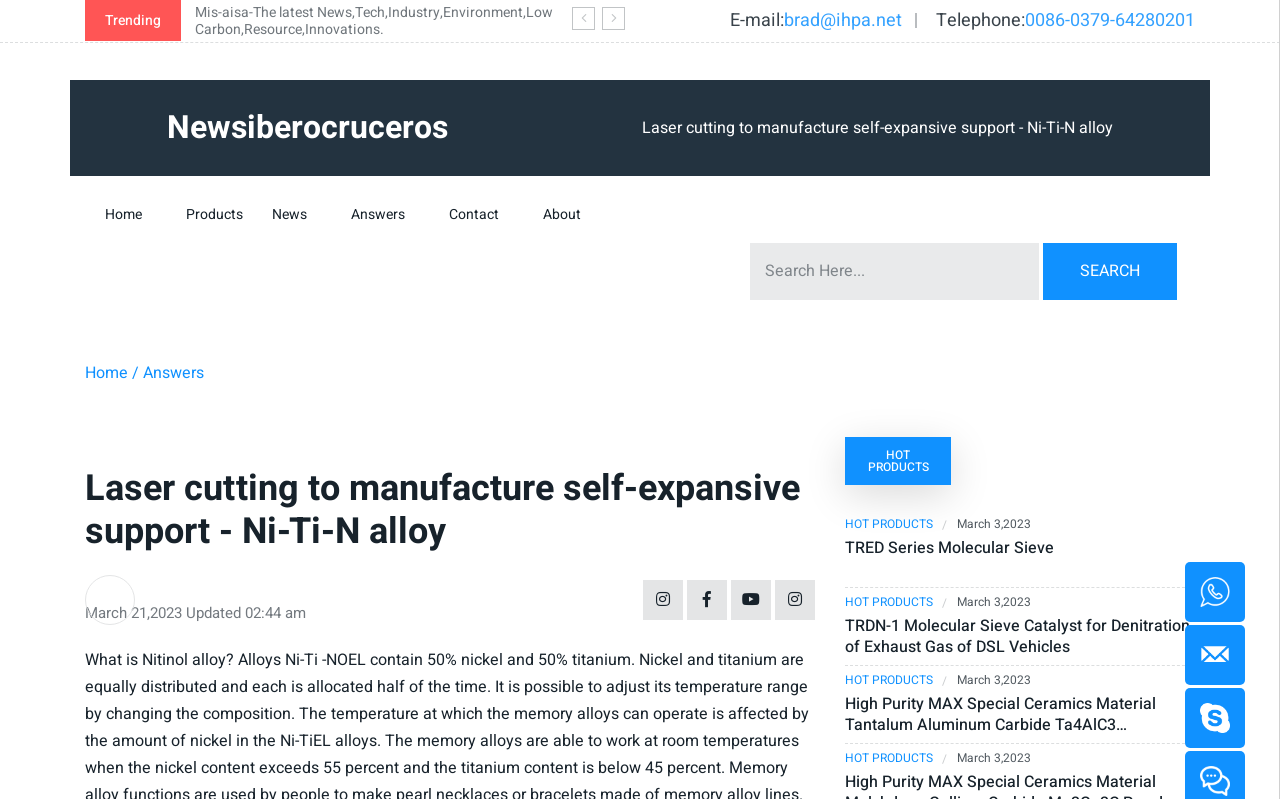Please determine and provide the text content of the webpage's heading.

Laser cutting to manufacture self-expansive support - Ni-Ti-N alloy